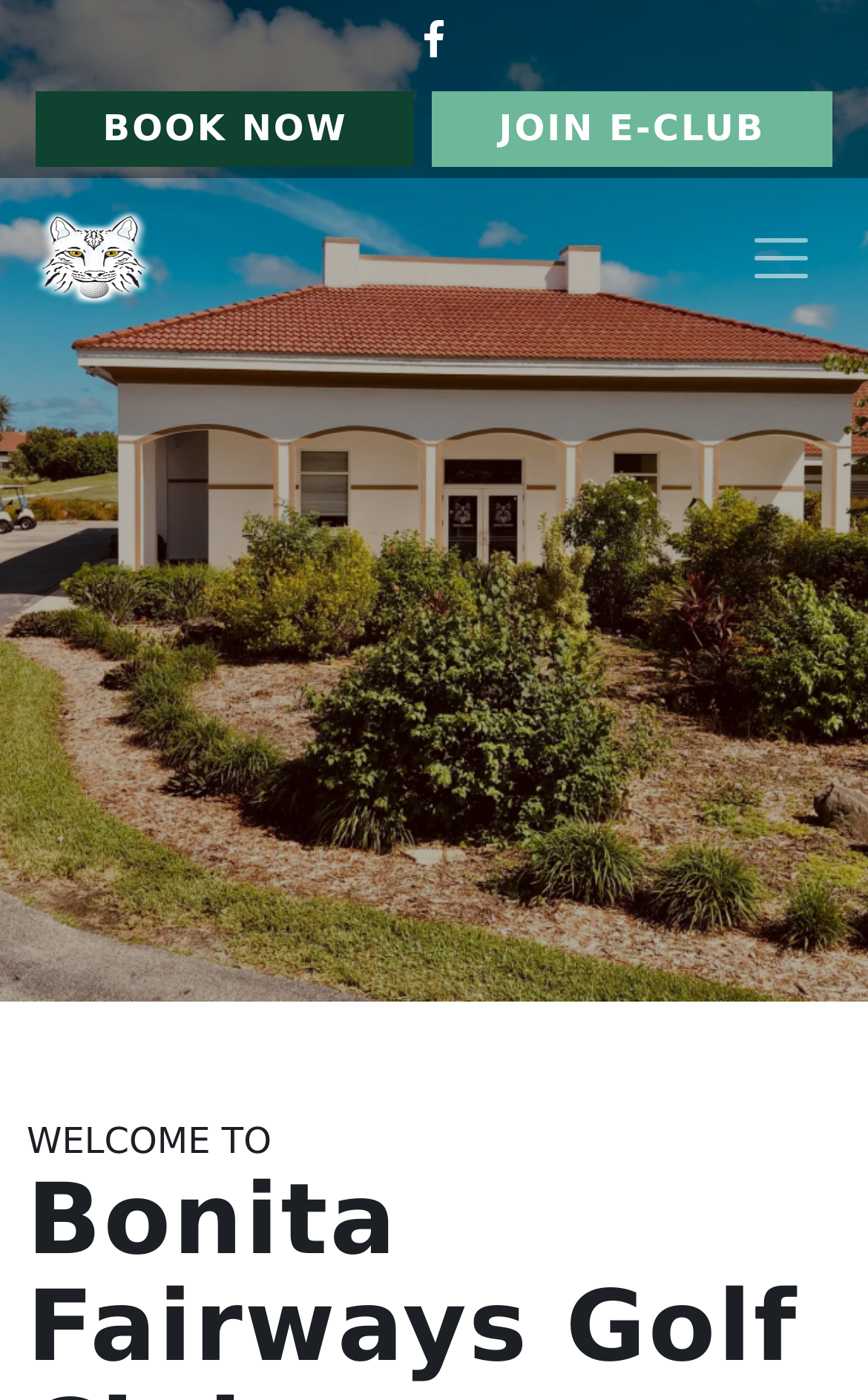Answer the question with a single word or phrase: 
What is the purpose of the 'BOOK NOW' link?

To book a tee time